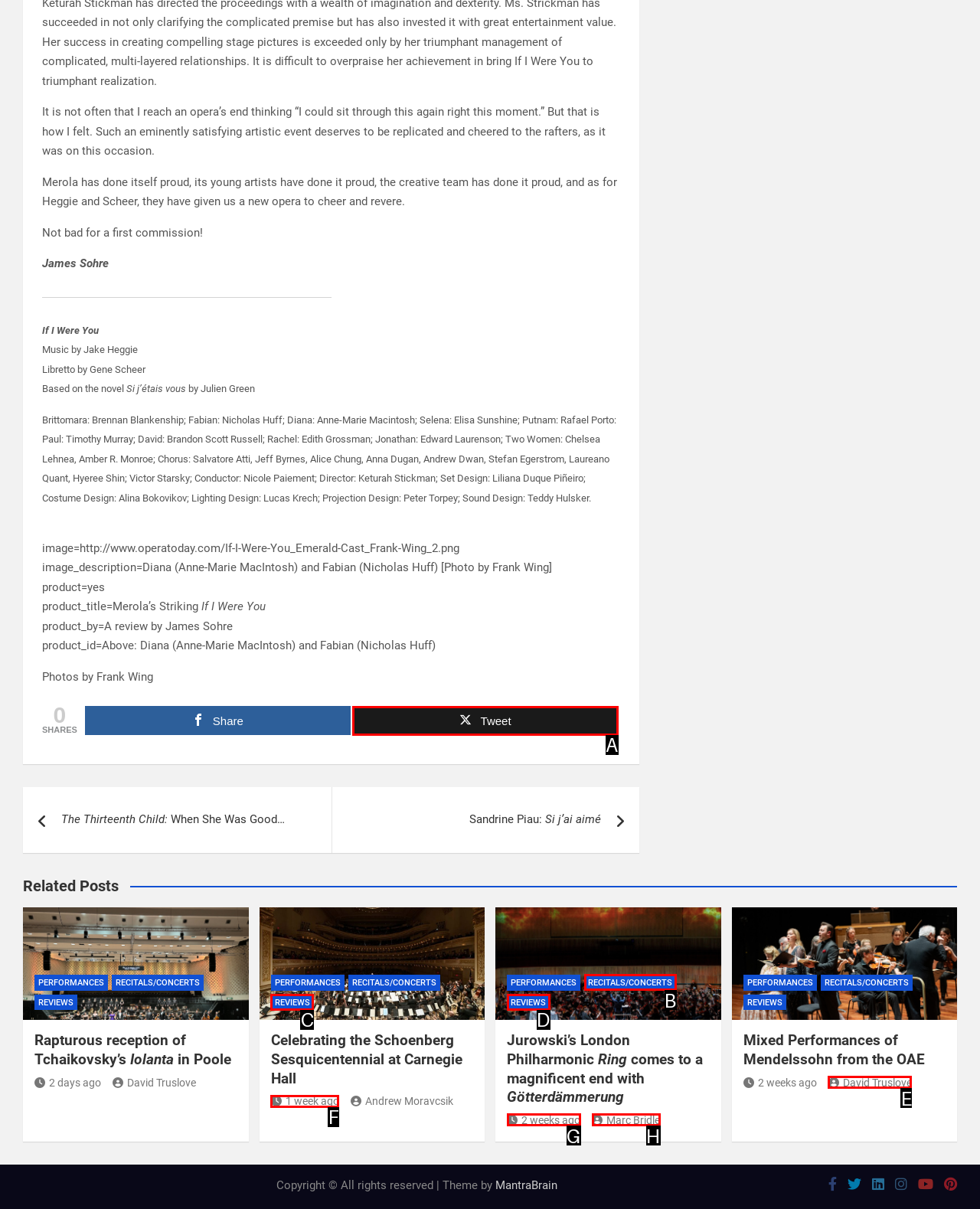Select the letter of the UI element that best matches: 1 week ago
Answer with the letter of the correct option directly.

F